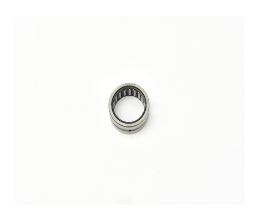What is the primary purpose of the bearing's thick outer ring?
Using the visual information from the image, give a one-word or short-phrase answer.

Enhance load capacity